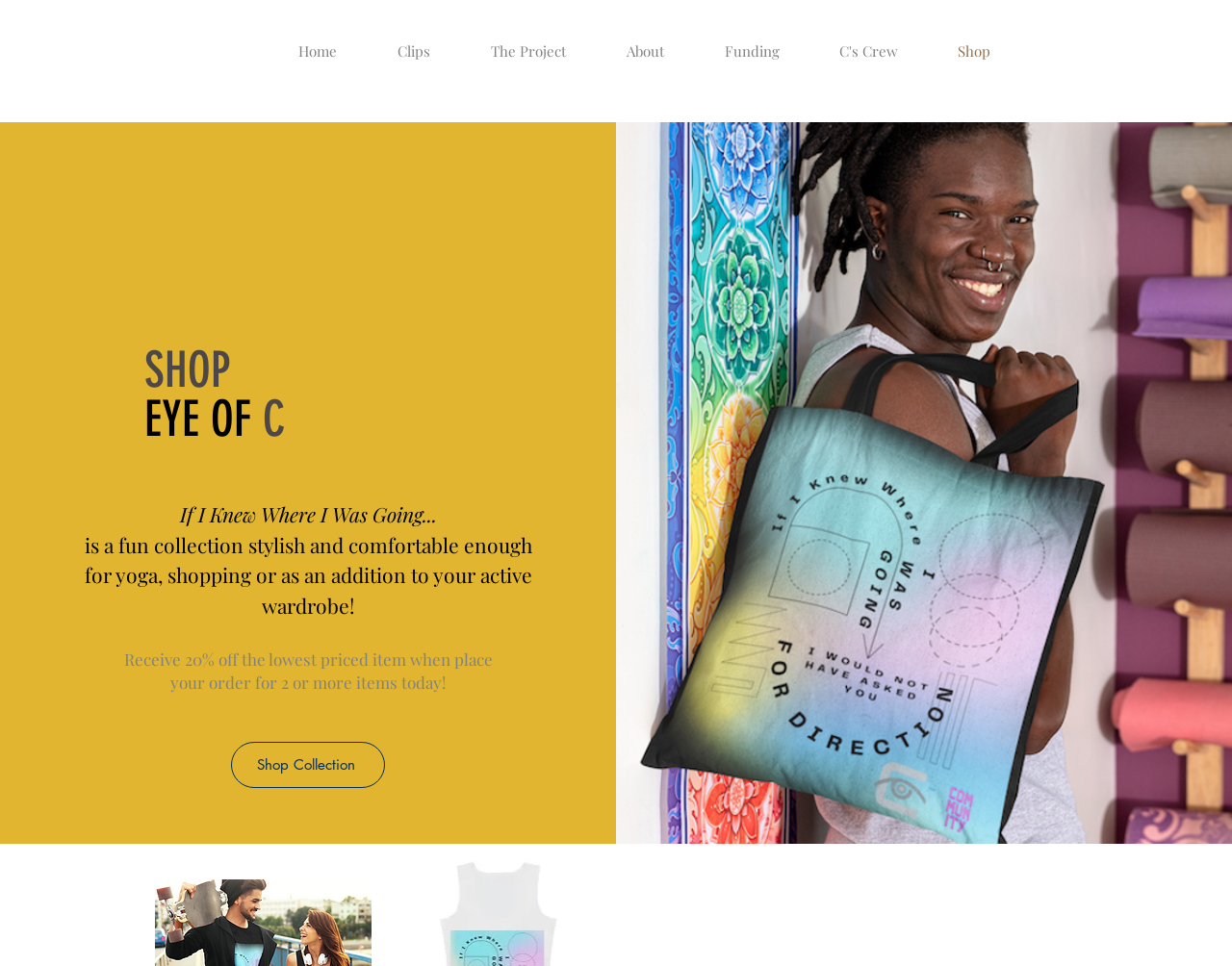Use a single word or phrase to answer the question: 
What is the name of the website?

If I Knew | Eye Of C